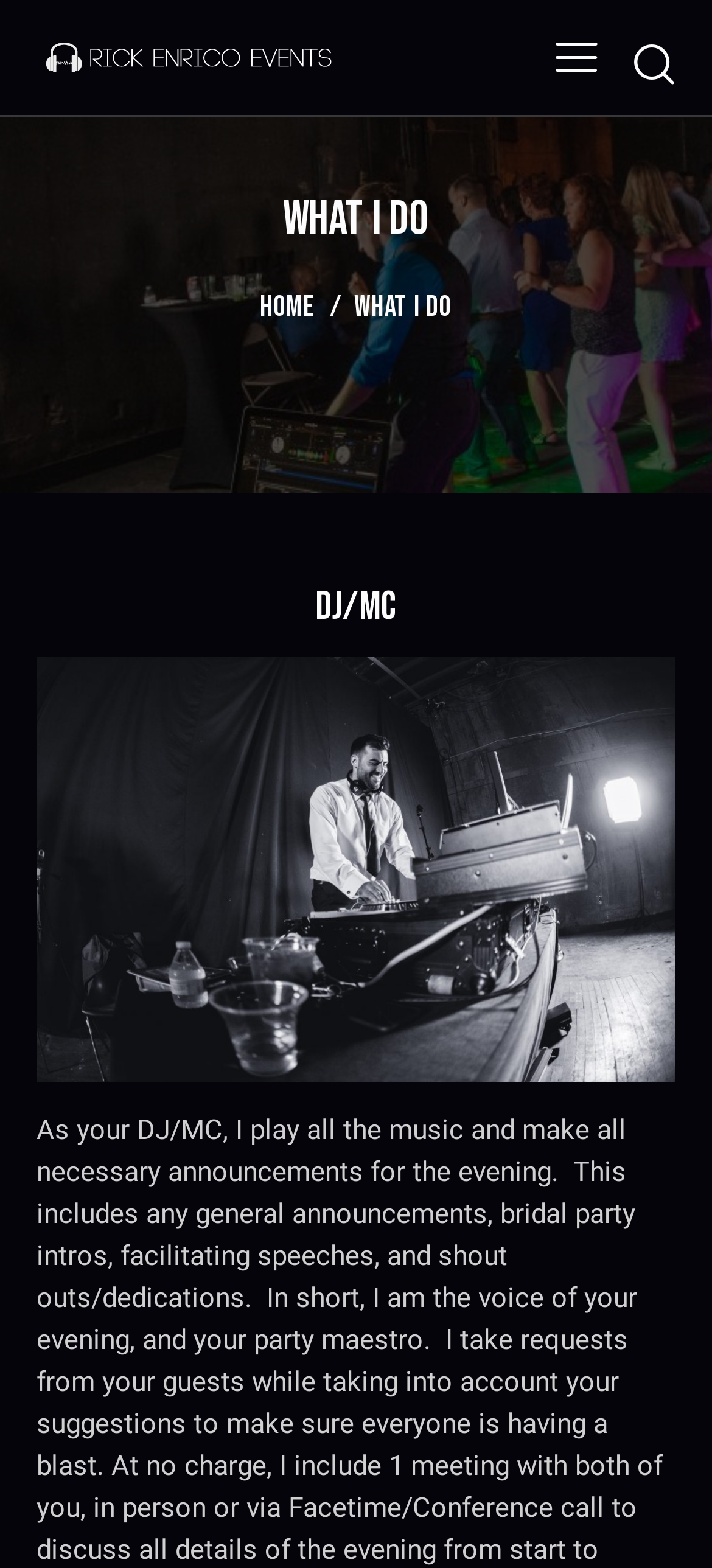Reply to the question with a single word or phrase:
What is the purpose of the search bar?

To search the website